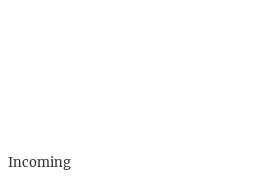Explain the scene depicted in the image, including all details.

The image titled "Incoming" features a minimalist design with a predominantly white background, allowing the focus to remain on the text below. The word "Incoming" is rendered in a stylish, understated font, positioned centrally to draw attention. This visual setup suggests a sense of anticipation or readiness for something approaching, aligning with the word's implication. The simplicity of the design, combined with the textual element, creates an engaging visual experience that evokes curiosity or excitement about what is to come.